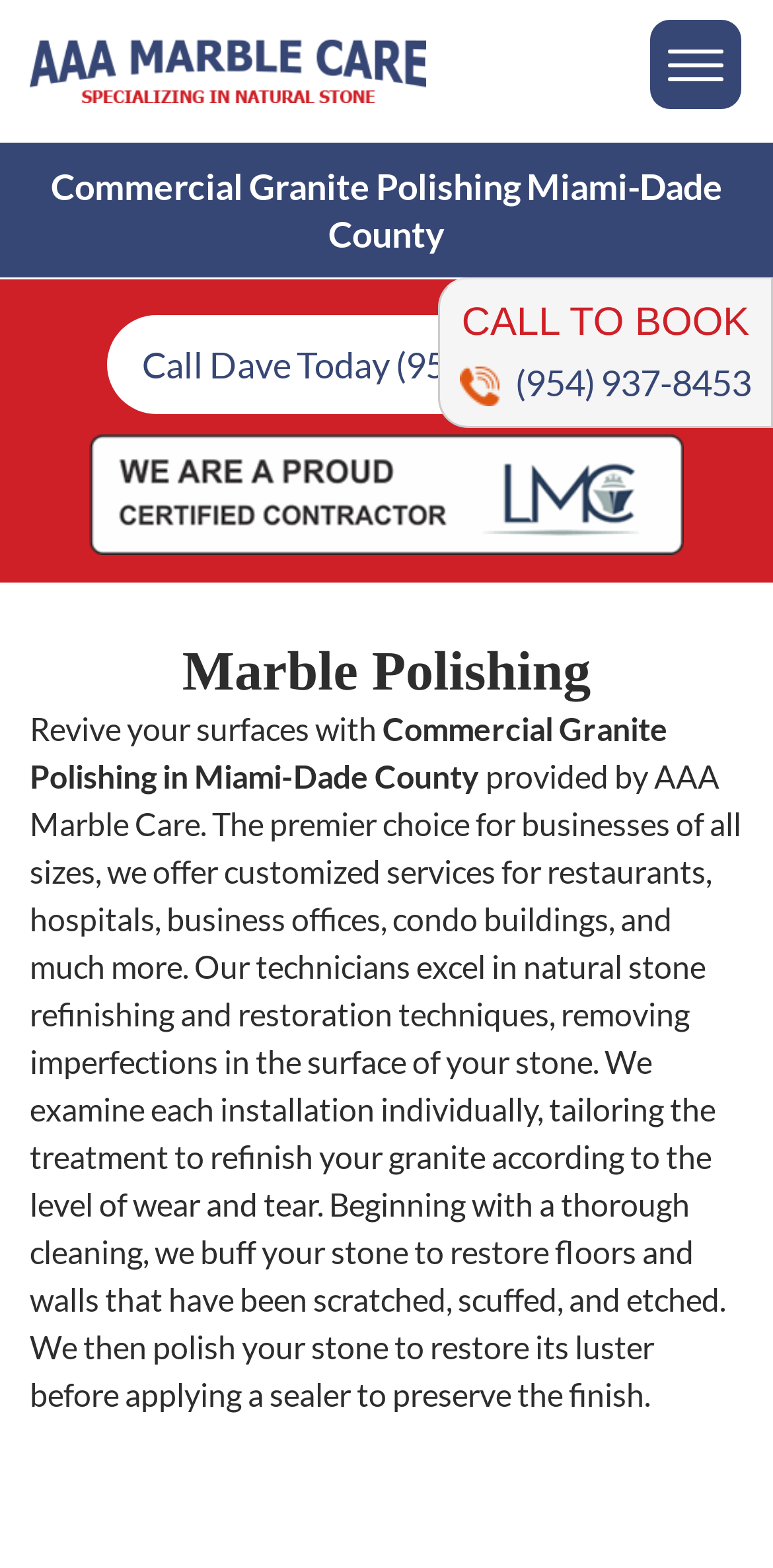What is the process of granite polishing?
Based on the image, respond with a single word or phrase.

Cleaning, buffing, polishing, and sealing